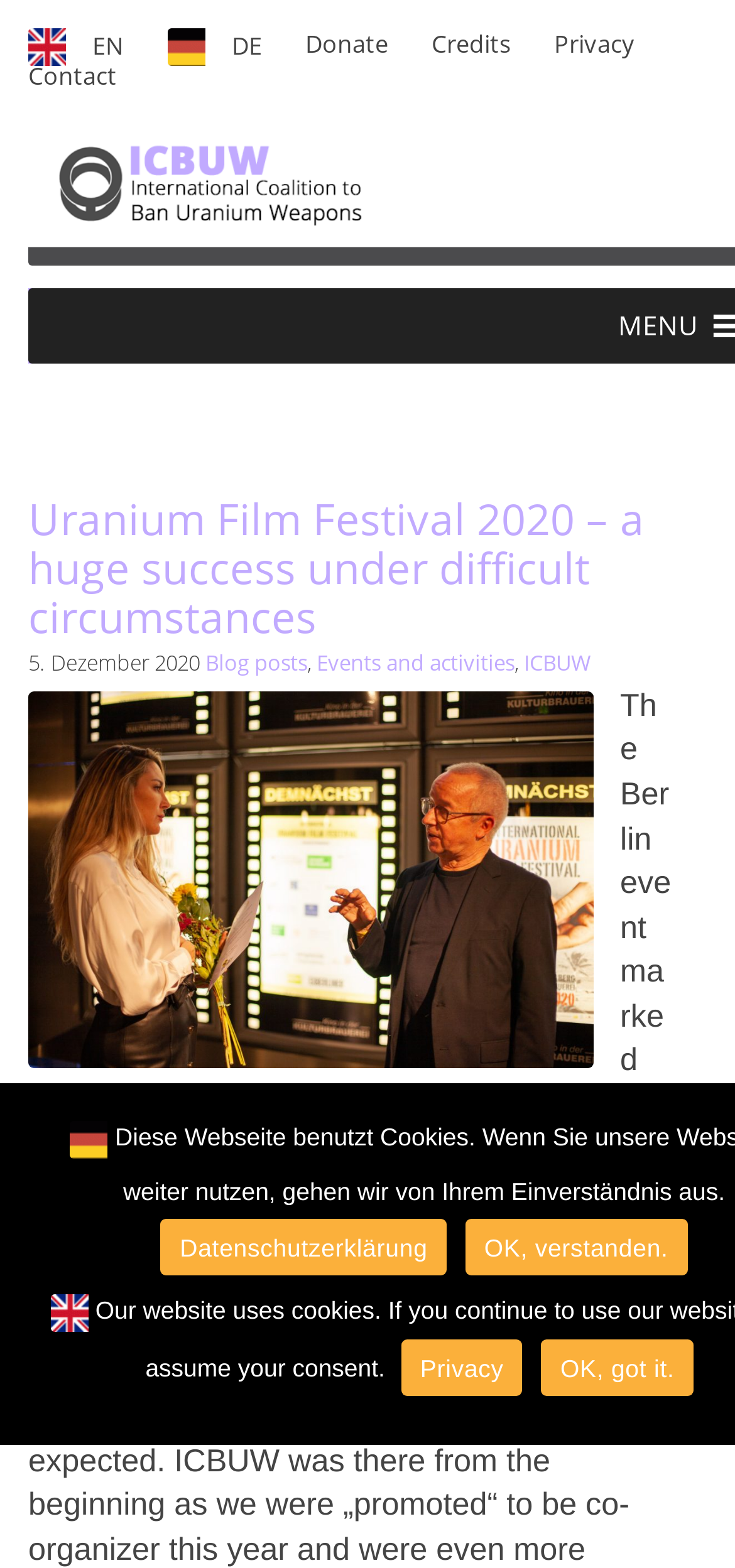Highlight the bounding box coordinates of the element that should be clicked to carry out the following instruction: "Click the Donate link". The coordinates must be given as four float numbers ranging from 0 to 1, i.e., [left, top, right, bottom].

[0.415, 0.018, 0.528, 0.039]